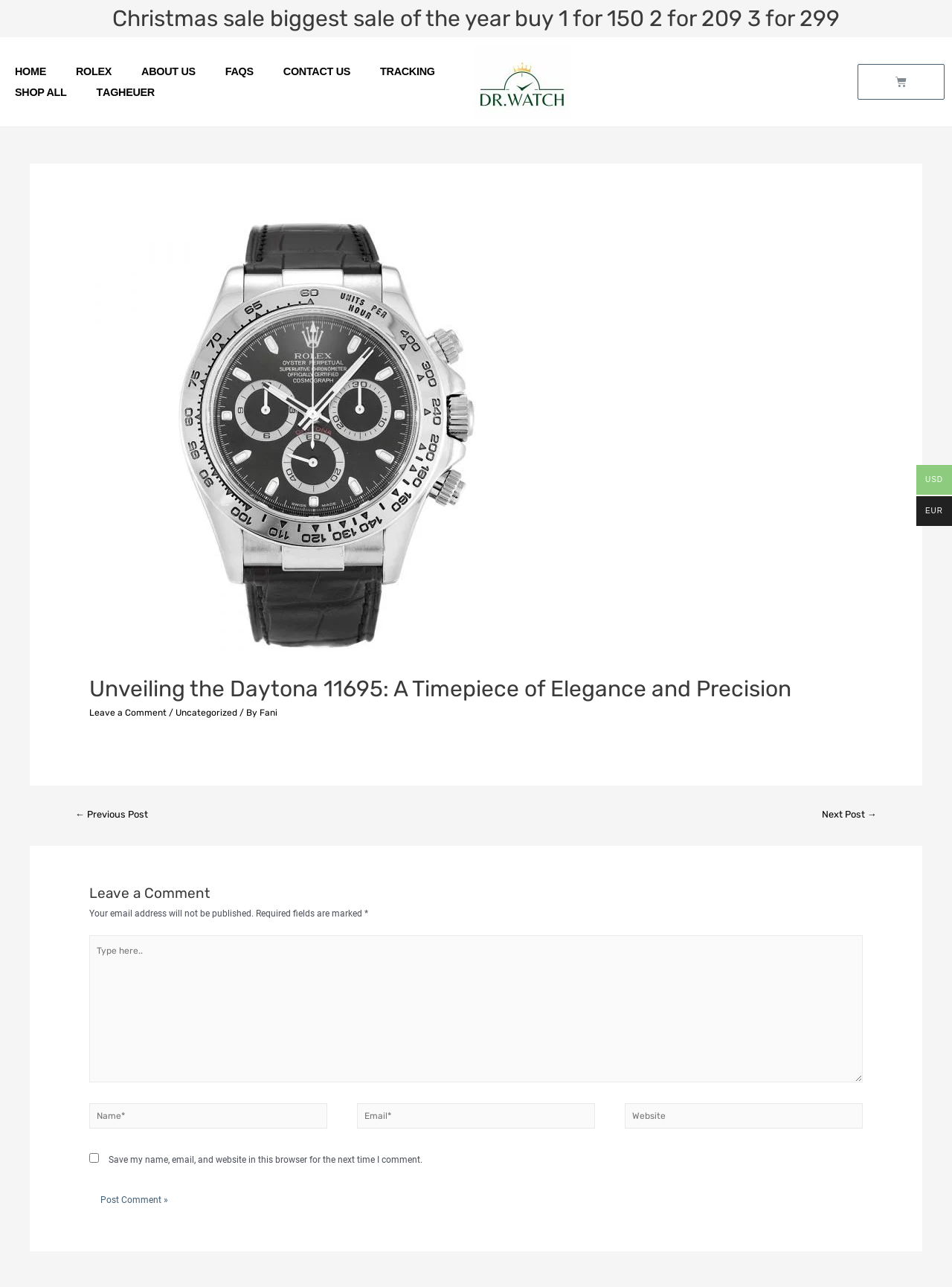What is the current sale promotion?
Please describe in detail the information shown in the image to answer the question.

The question is asking about the current sale promotion. By looking at the heading element with the text 'Christmas sale biggest sale of the year buy 1 for 150 2 for 209 3 for 299', we can determine that the current sale promotion is to buy 1 item for 150, 2 items for 209, and 3 items for 299.